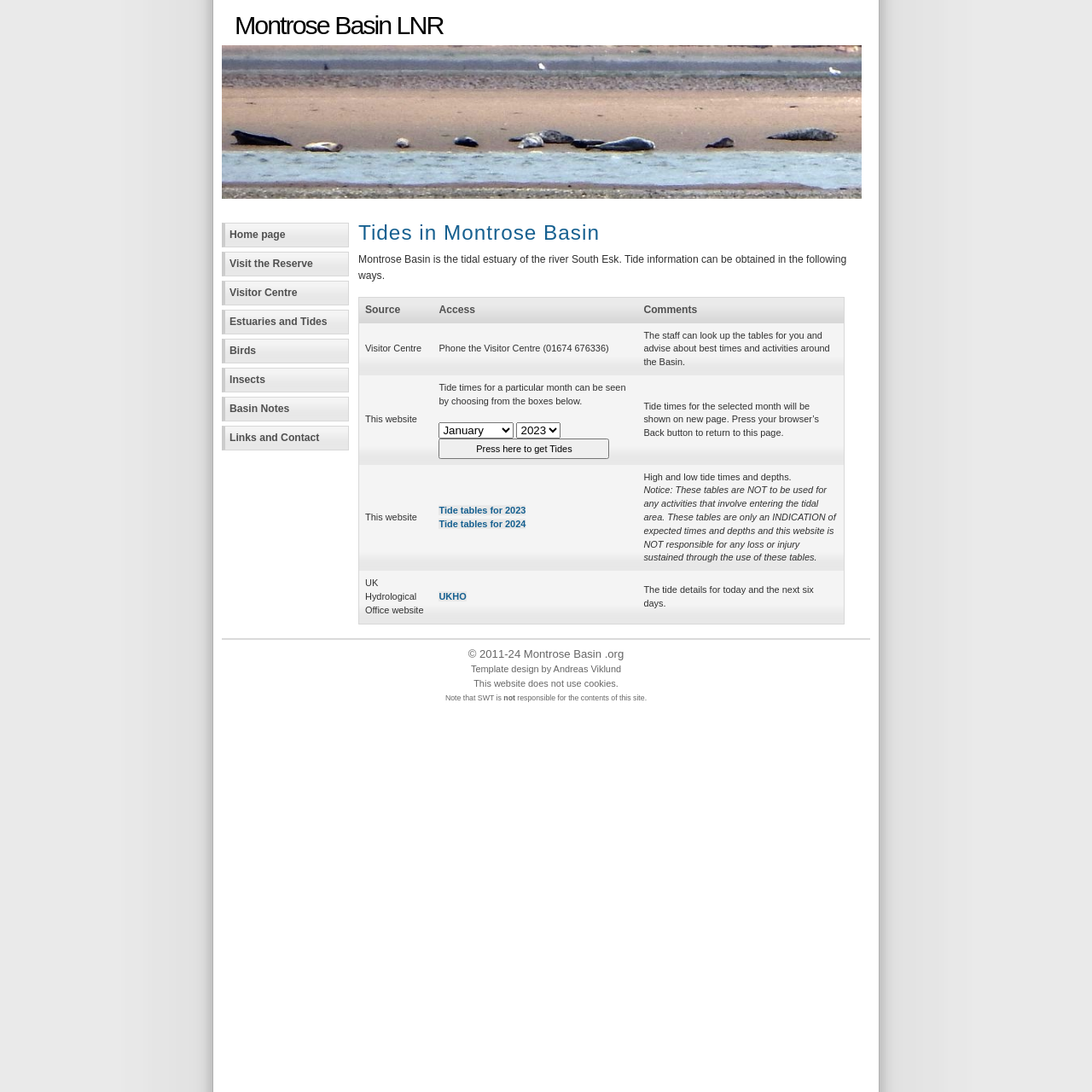Based on the visual content of the image, answer the question thoroughly: What is the name of the local nature reserve?

The heading 'Montrose Basin LNR' at the top of the webpage indicates that the webpage is about Montrose Basin Local Nature Reserve.